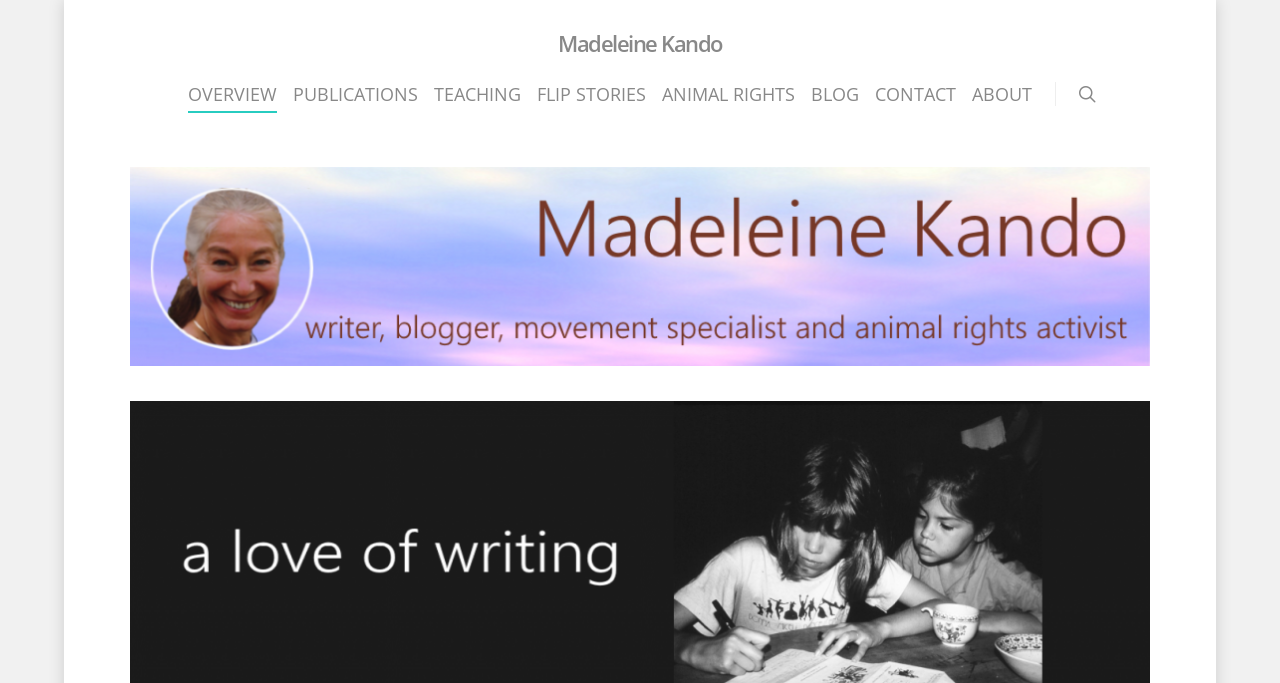Please provide a short answer using a single word or phrase for the question:
Is the website related to animal rights?

Yes